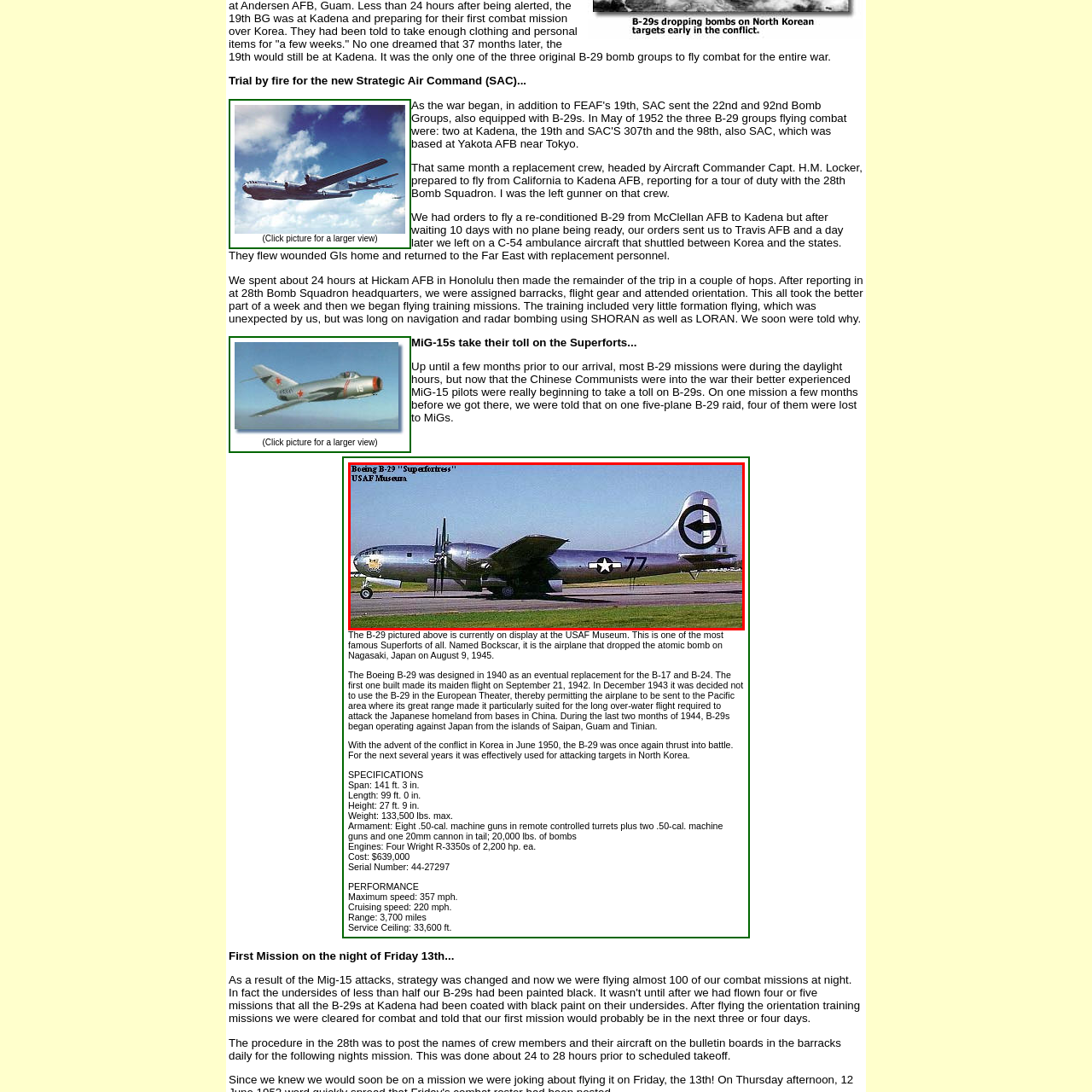Give an in-depth description of the image within the red border.

This image features a Boeing B-29 Superfortress, a historic U.S. strategic bomber currently on display at the USAF Museum. The aircraft, illustrated with its sleek silver exterior and distinctive insignia, played a crucial role during World War II and the Korean War. Notably, it was named Bockscar, the very bomber that dropped the atomic bomb on Nagasaki, Japan, on August 9, 1945. 

The B-29 was designed in 1940 as a successor to the B-17 and B-24 bombers, making its maiden flight on September 21, 1942. Its long-range capabilities allowed it to conduct missions over the Pacific, making significant contributions to the Allied forces during the war. 

This particular model's specifications highlight its impressive dimensions, including a wingspan of 141 ft. 3 in., a length of 99 ft. 0 in., and a maximum weight of 133,500 lbs. The aircraft was armed with eight .50-caliber machine guns and capable of carrying up to 20,000 lbs of bombs. The image underscores the enduring legacy of the B-29 Superfortress in military aviation history.